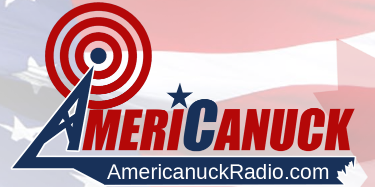Generate a detailed caption that encompasses all aspects of the image.

The image features the logo of "AmeriCanuck Radio," prominently displayed against a subtle backdrop reminiscent of the American and Canadian flags. The logo incorporates a stylized radio tower emitting circular waves, symbolizing broadcasting and communication. The word "AmeriCAnuck" combines elements of both American and Canadian identities, reflecting the station's focus on cross-border topics and discussions. Below the logo, the text "AmeriCanuckRadio.com" invites viewers to visit their website for more information. The overall color scheme uses striking reds and blues, enhancing the logo's visibility and appeal.